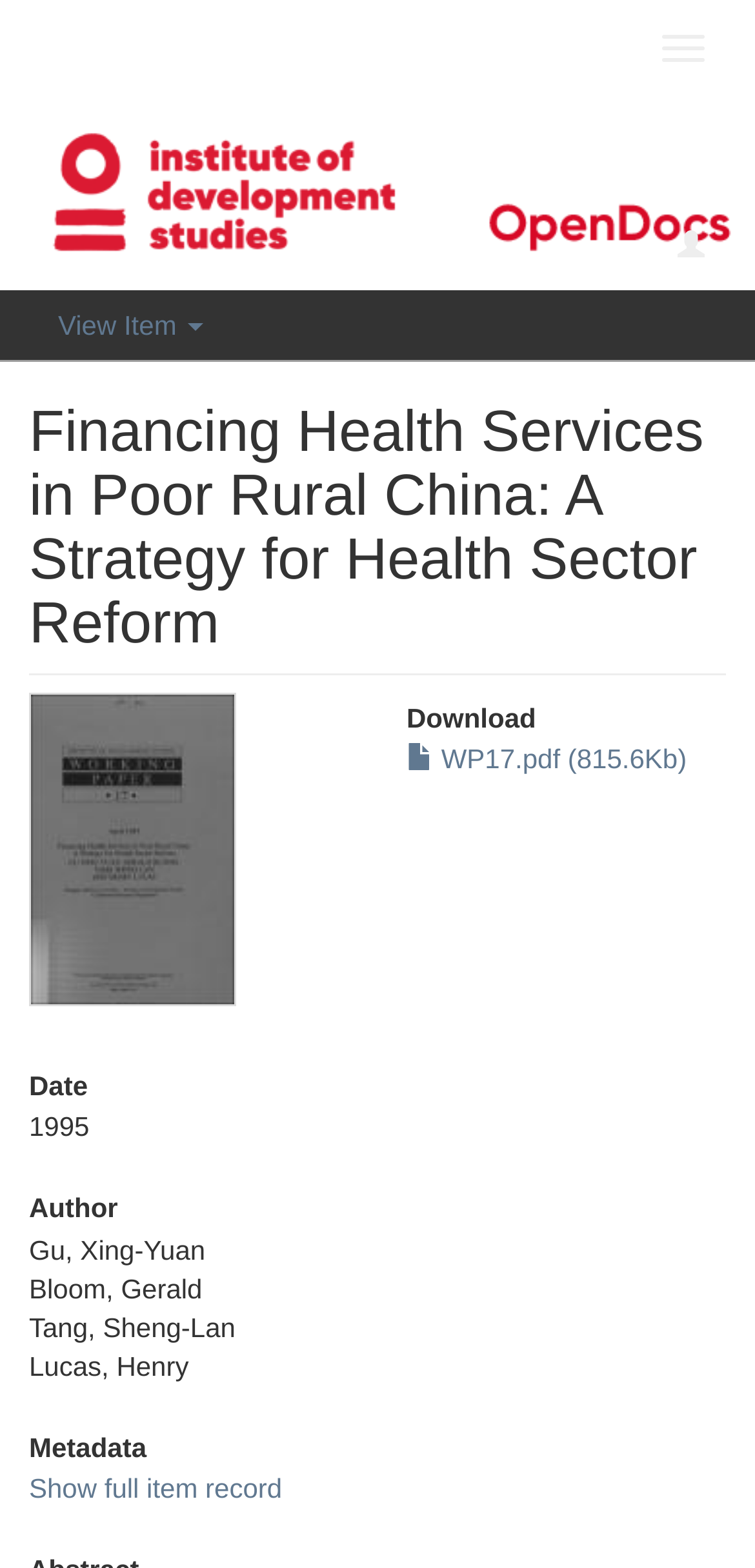What is the publication year of this report?
Give a single word or phrase answer based on the content of the image.

1995